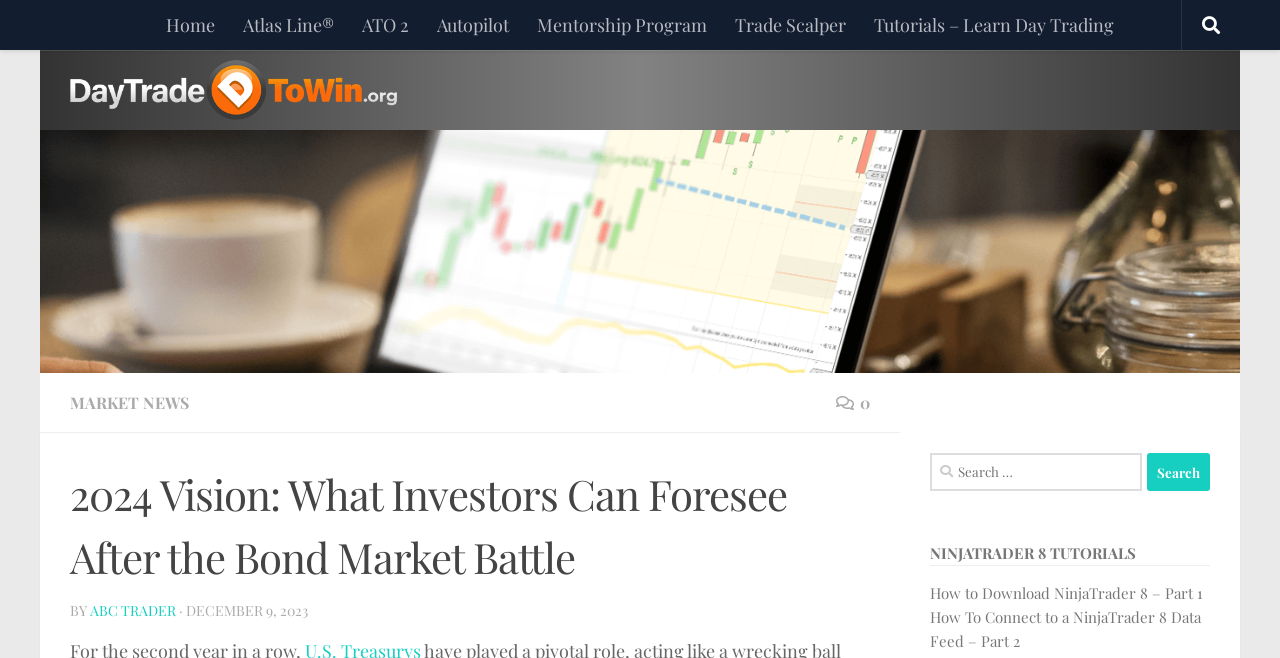Please provide the bounding box coordinates for the element that needs to be clicked to perform the following instruction: "Read the '2024 Vision: What Investors Can Foresee After the Bond Market Battle' article". The coordinates should be given as four float numbers between 0 and 1, i.e., [left, top, right, bottom].

[0.055, 0.704, 0.68, 0.895]